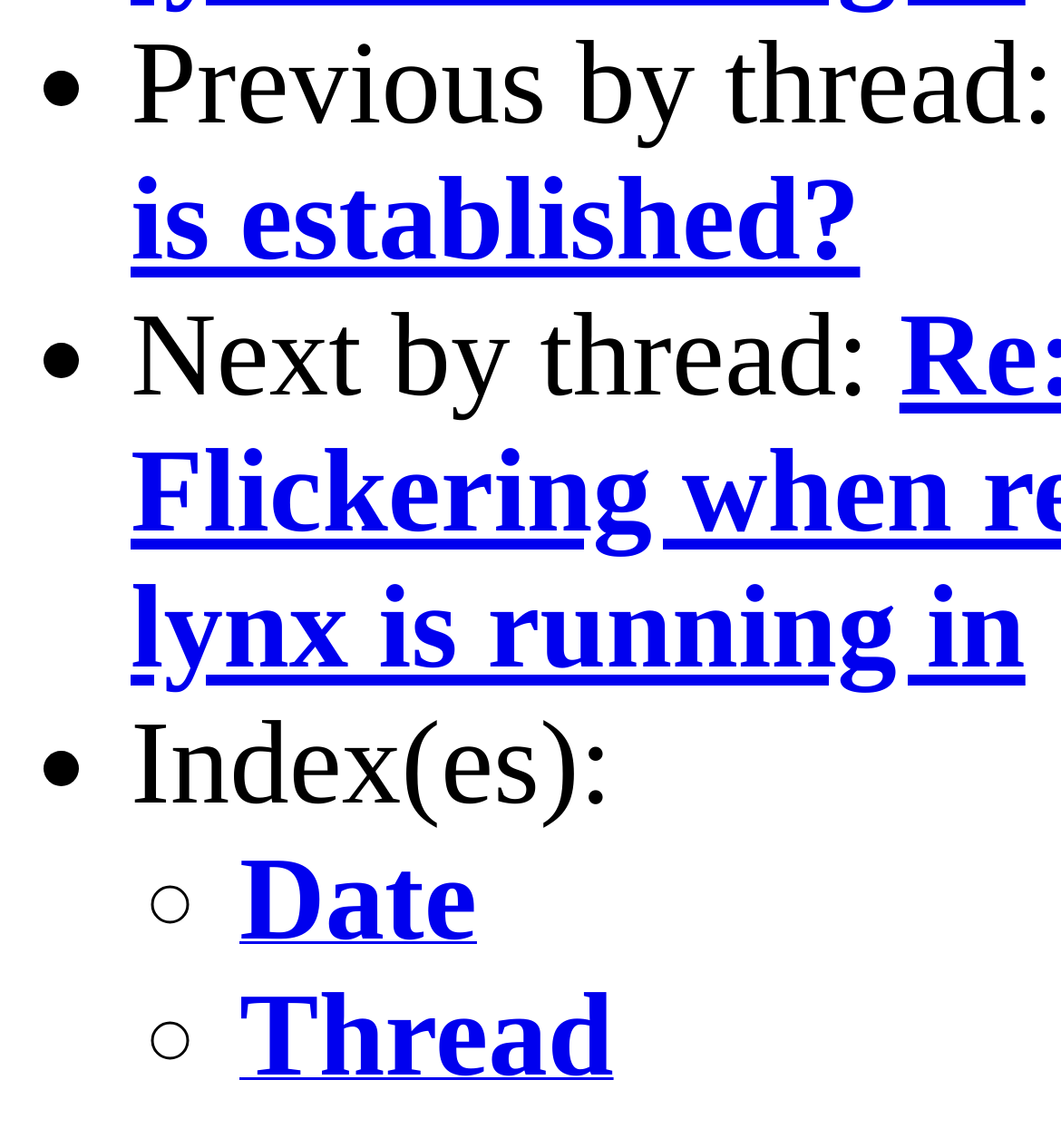What is the vertical position of the 'Next by thread:' text relative to the 'Index(es):' text?
Provide a detailed answer to the question using information from the image.

By comparing the y1 and y2 coordinates of the bounding boxes for the 'Next by thread:' text and the 'Index(es):' text, I determined that the 'Next by thread:' text appears above the 'Index(es):' text.